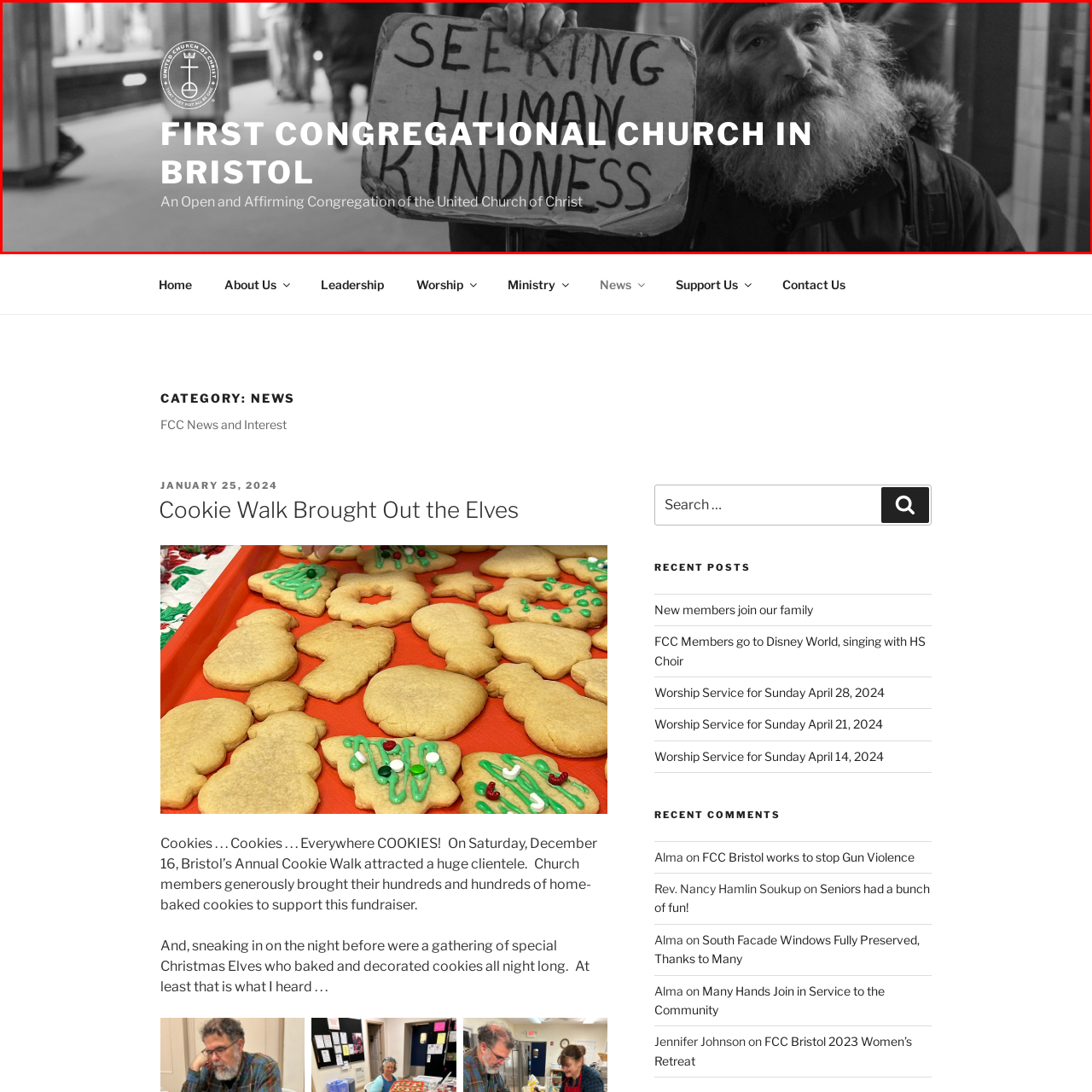What is the name of the church in the image?
Pay attention to the image surrounded by the red bounding box and answer the question in detail based on the image.

The logo of the First Congregational Church in Bristol is displayed in the image, which is described as an open and affirming congregation of the United Church of Christ.